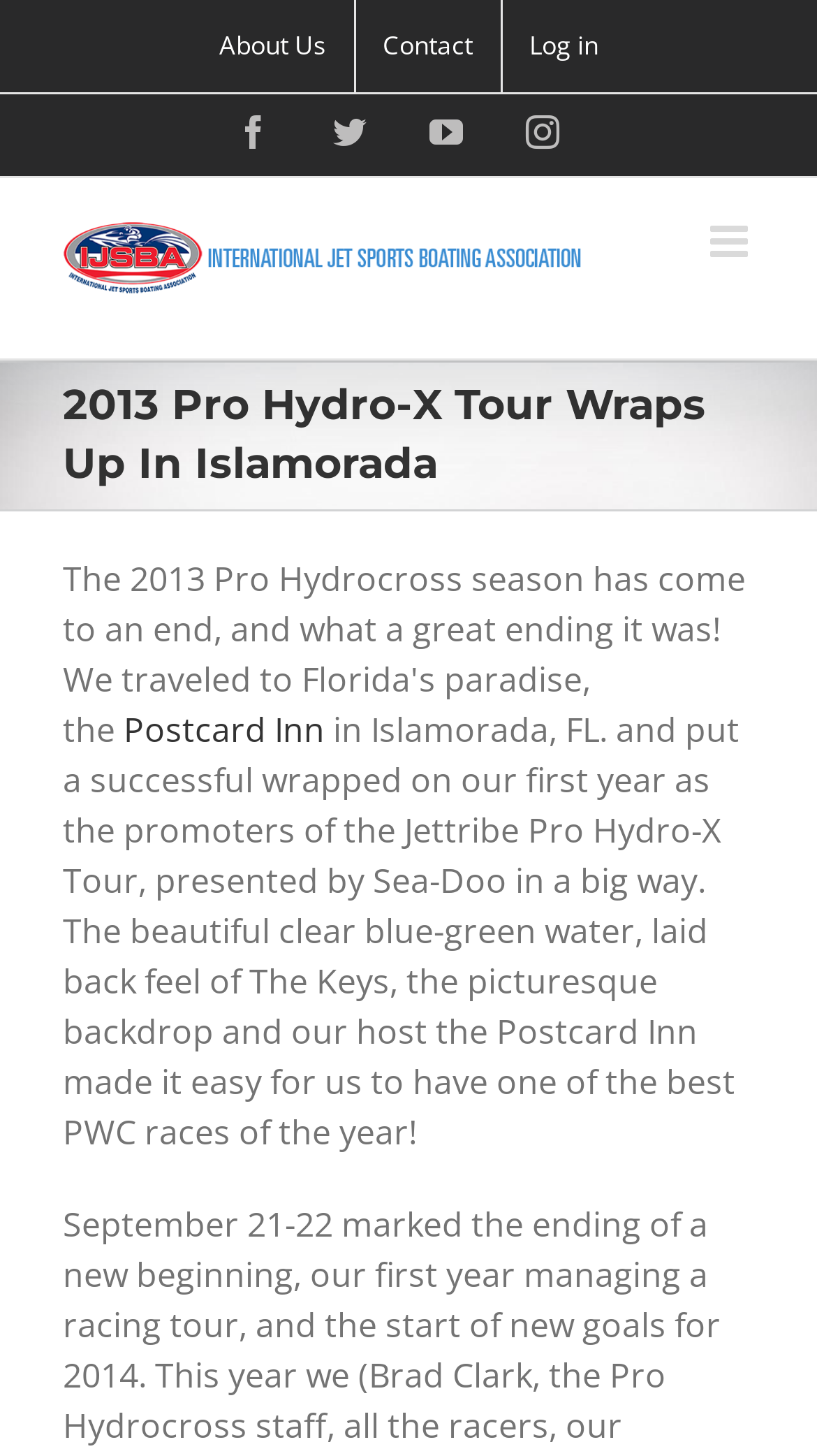Determine the coordinates of the bounding box for the clickable area needed to execute this instruction: "Toggle mobile menu".

[0.869, 0.151, 0.923, 0.181]